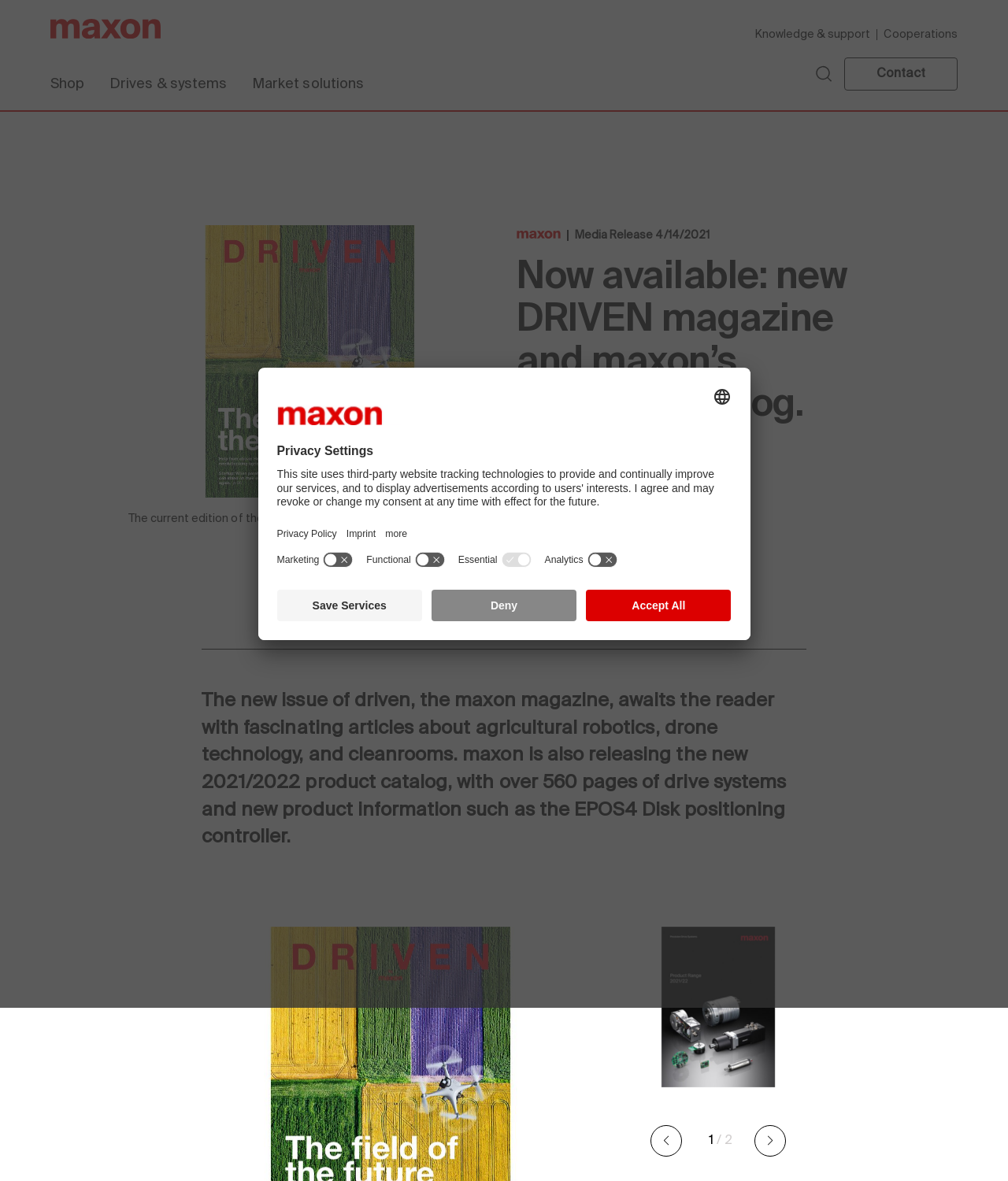Pinpoint the bounding box coordinates of the element that must be clicked to accomplish the following instruction: "Open the new DRIVEN magazine". The coordinates should be in the format of four float numbers between 0 and 1, i.e., [left, top, right, bottom].

[0.127, 0.191, 0.488, 0.447]